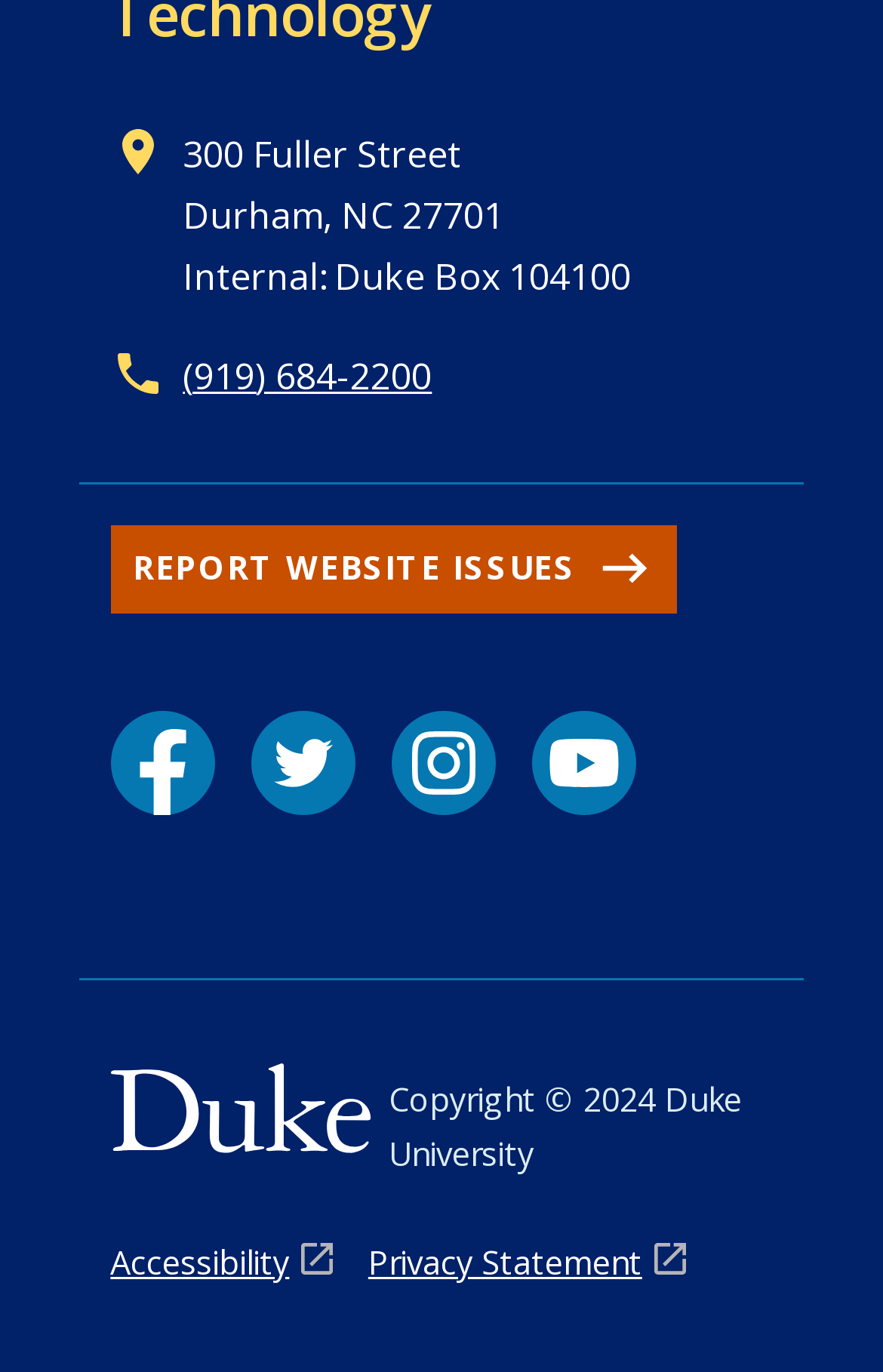Provide a single word or phrase to answer the given question: 
What is the name of the university?

Duke University